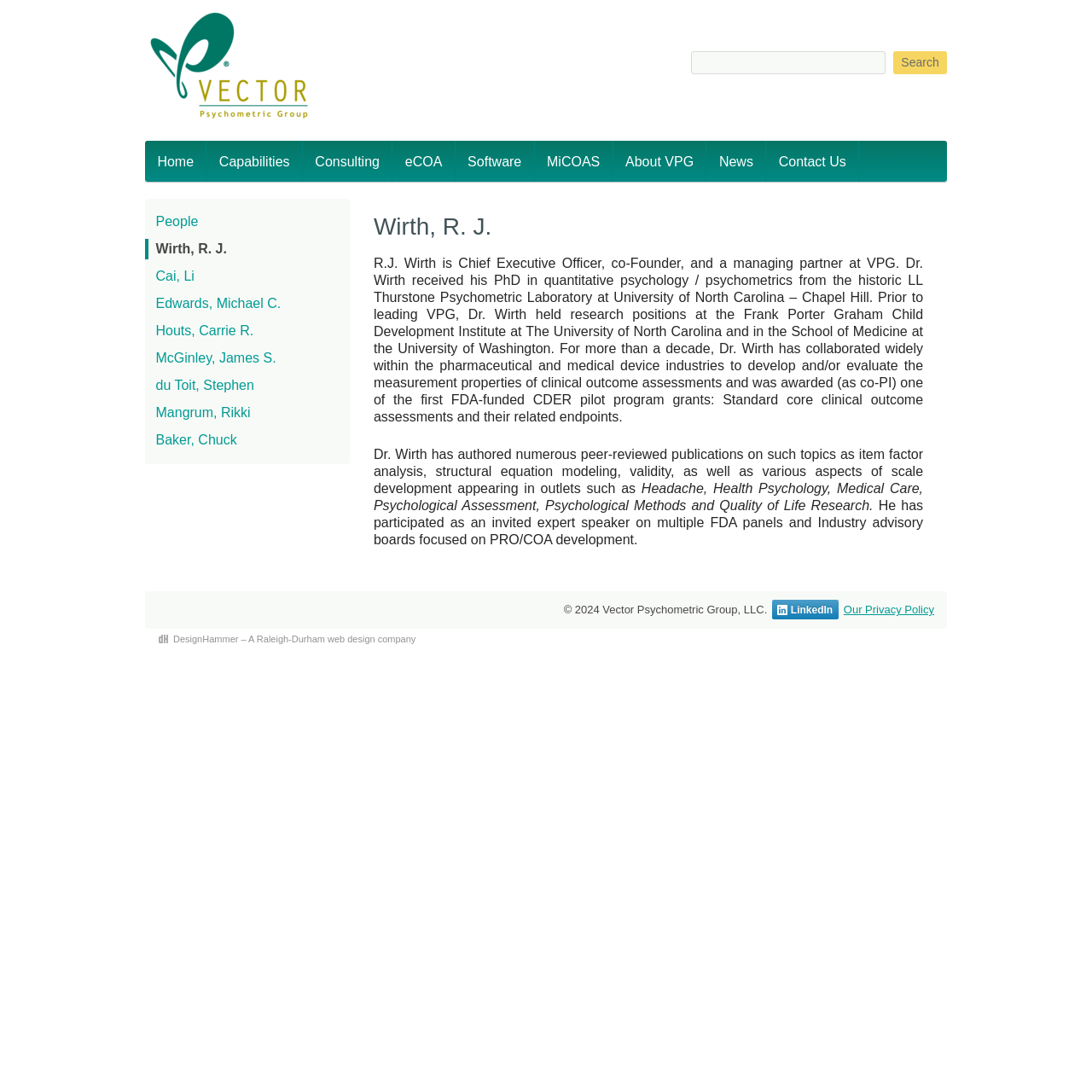Determine the title of the webpage and give its text content.

Wirth, R. J.